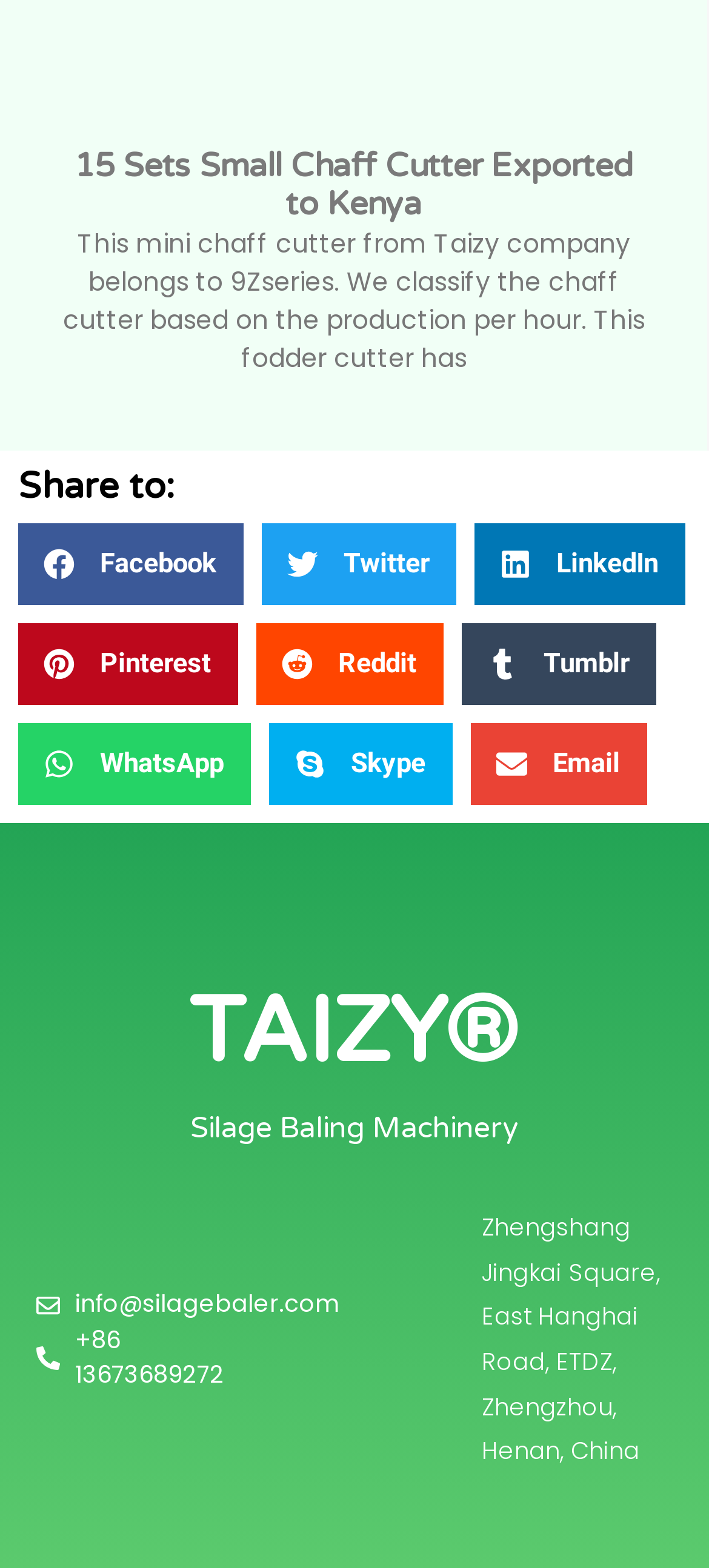Bounding box coordinates are given in the format (top-left x, top-left y, bottom-right x, bottom-right y). All values should be floating point numbers between 0 and 1. Provide the bounding box coordinate for the UI element described as: Go Back Home

None